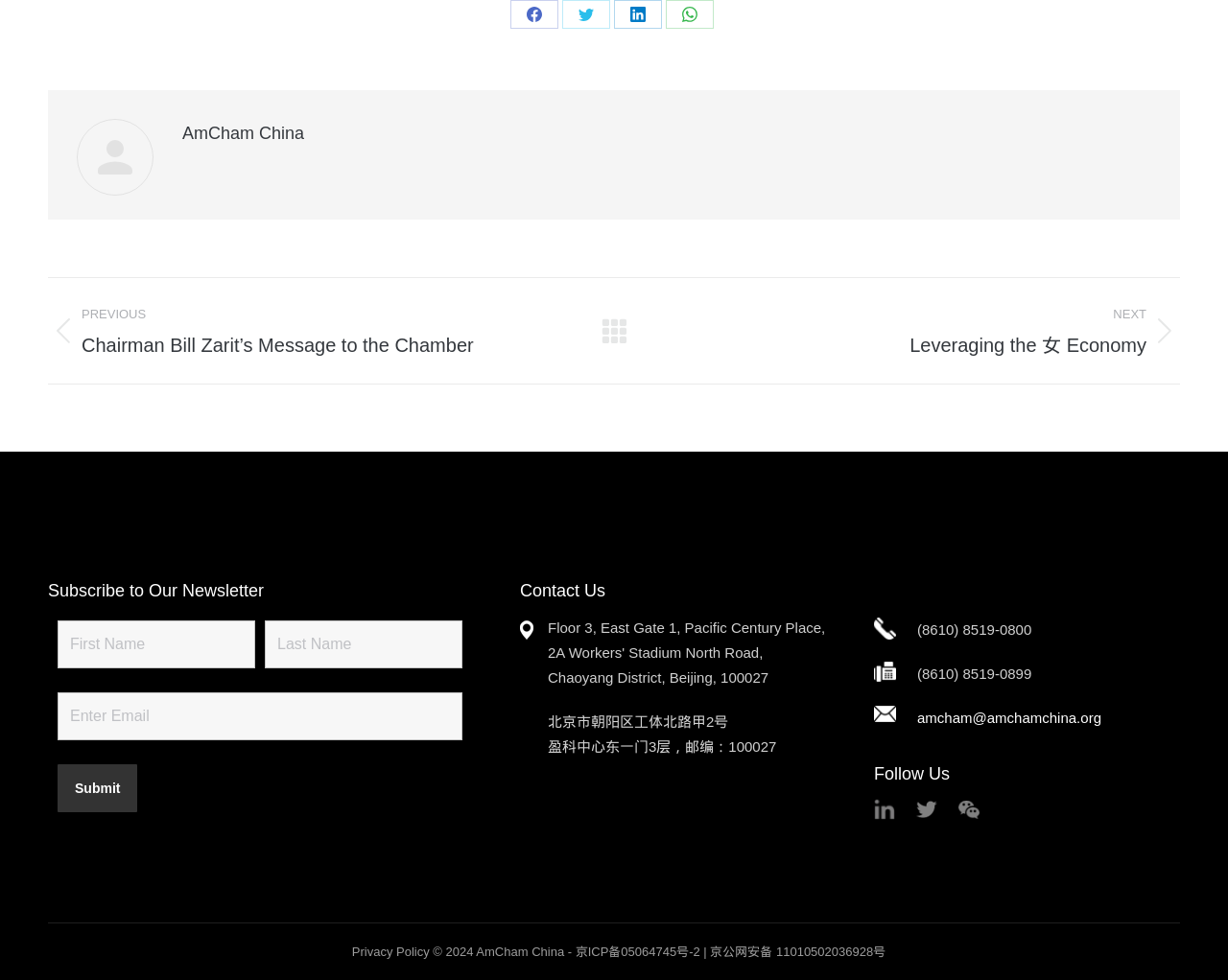Pinpoint the bounding box coordinates of the element that must be clicked to accomplish the following instruction: "Share on Facebook". The coordinates should be in the format of four float numbers between 0 and 1, i.e., [left, top, right, bottom].

[0.416, 0.0, 0.455, 0.029]